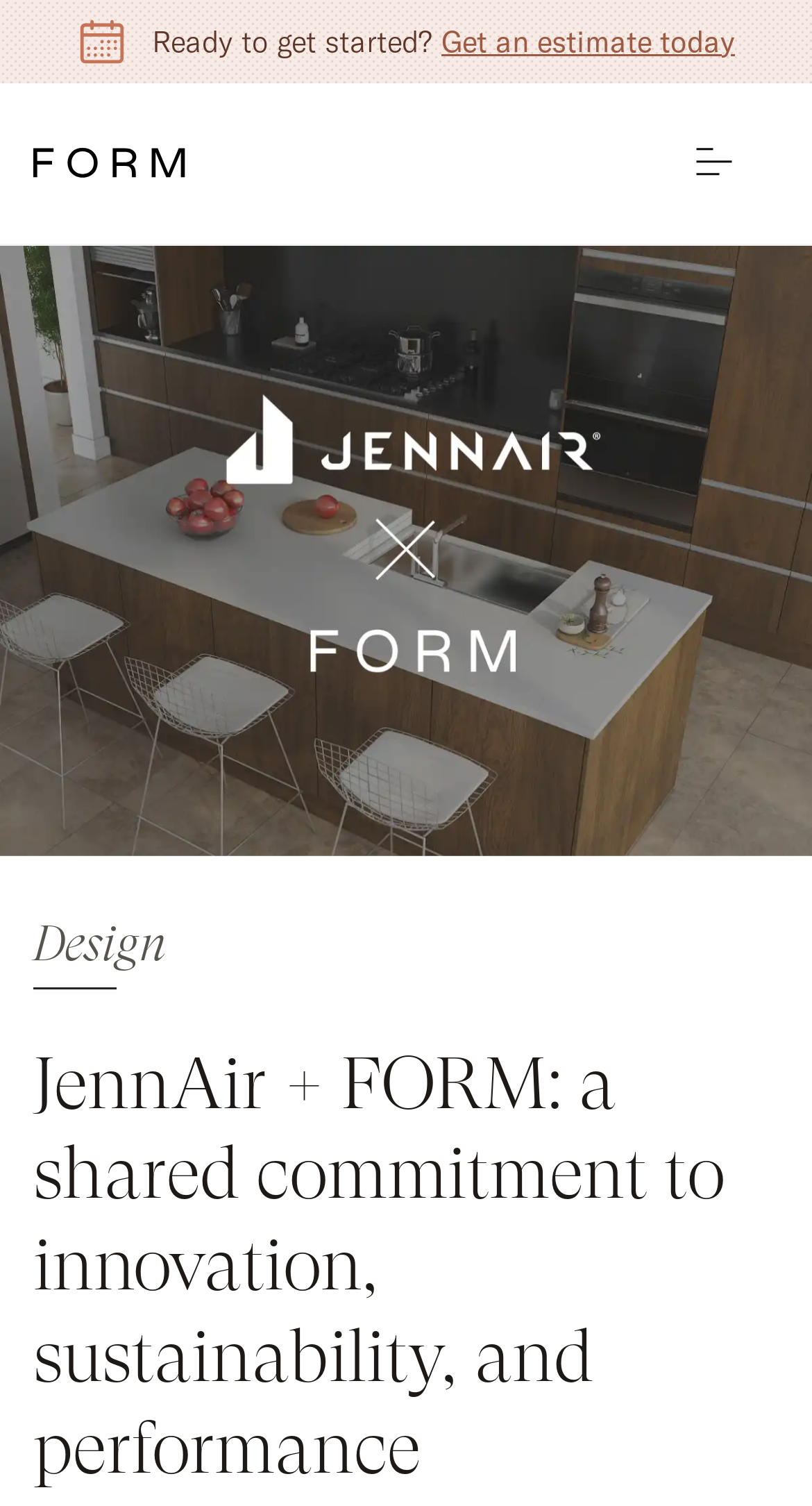How many images are on the webpage?
Observe the image and answer the question with a one-word or short phrase response.

At least 4